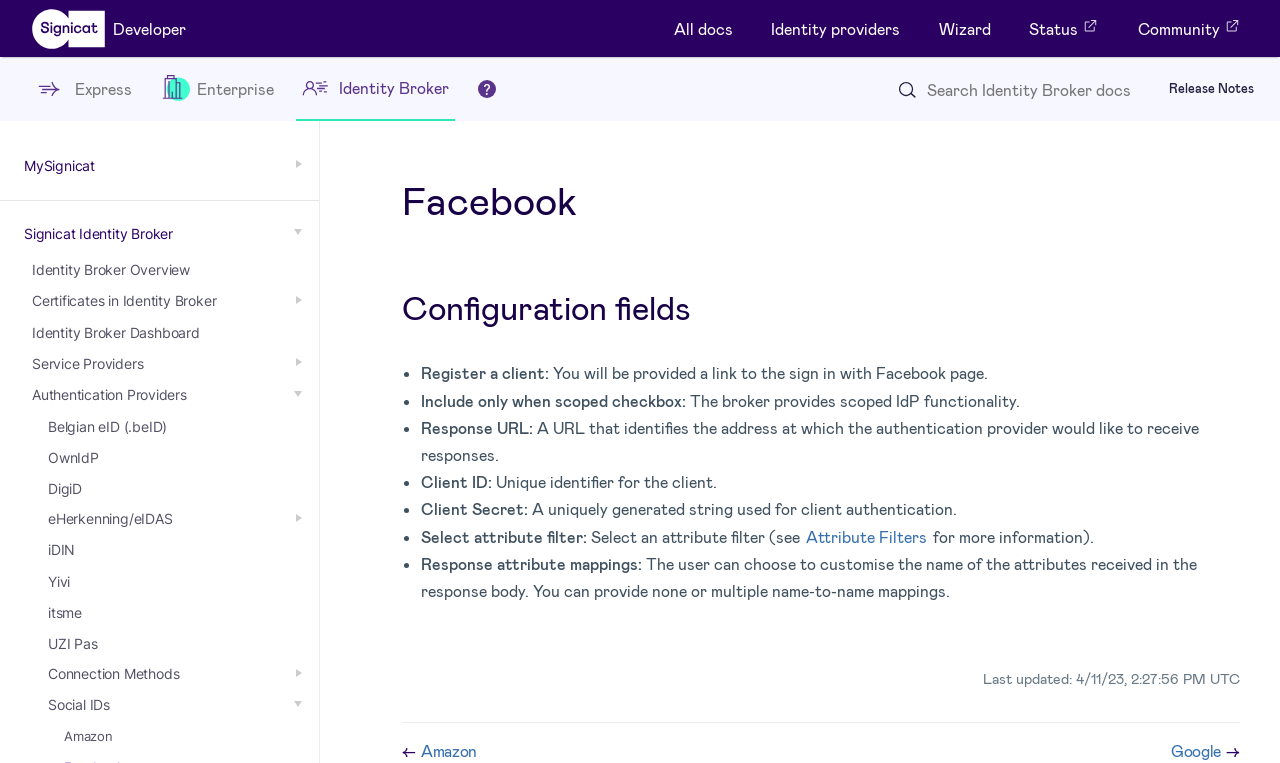Identify the bounding box coordinates of the region that needs to be clicked to carry out this instruction: "Click the Express button". Provide these coordinates as four float numbers ranging from 0 to 1, i.e., [left, top, right, bottom].

[0.169, 0.135, 0.262, 0.292]